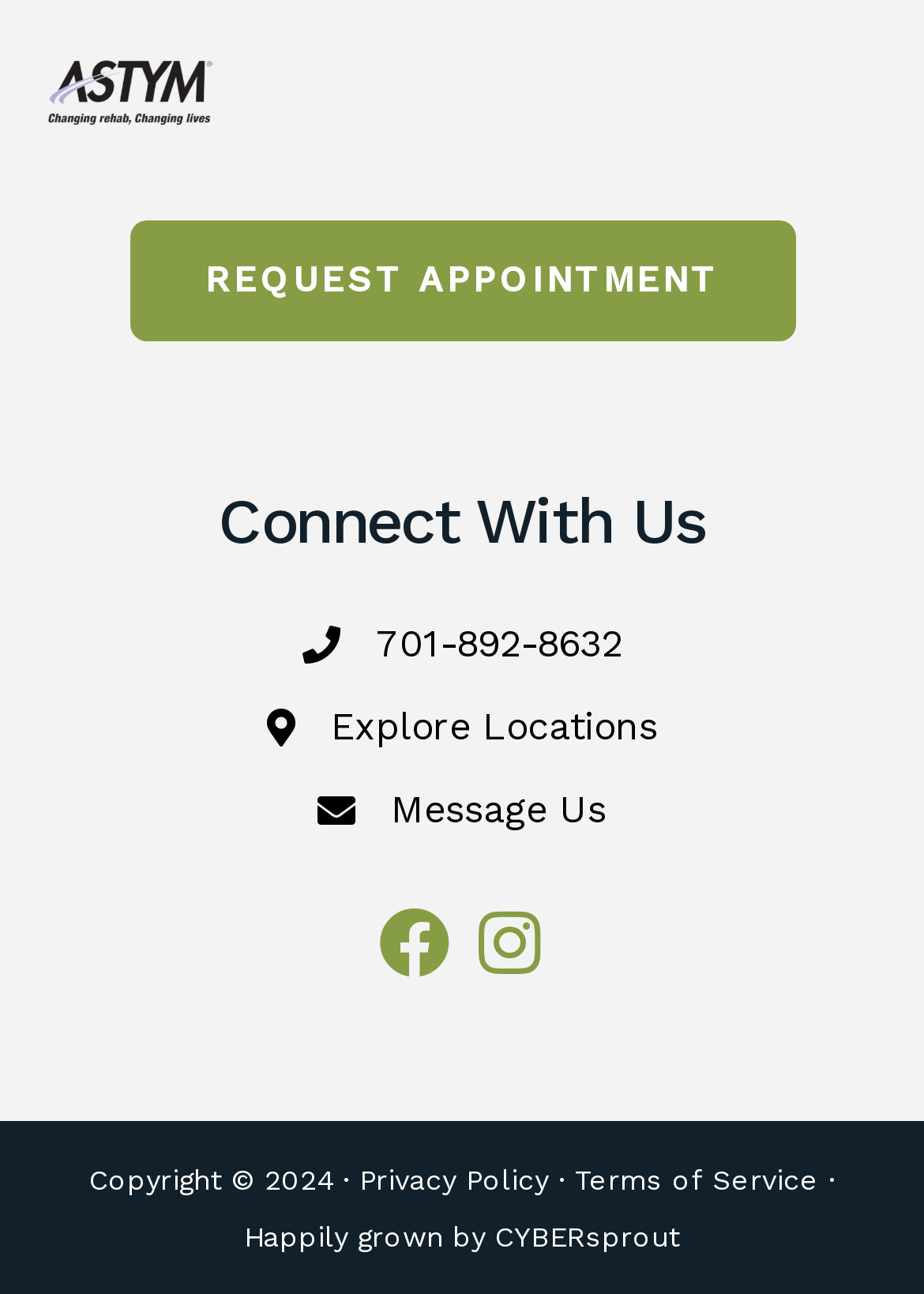Pinpoint the bounding box coordinates of the area that must be clicked to complete this instruction: "Message us".

[0.423, 0.604, 0.656, 0.648]